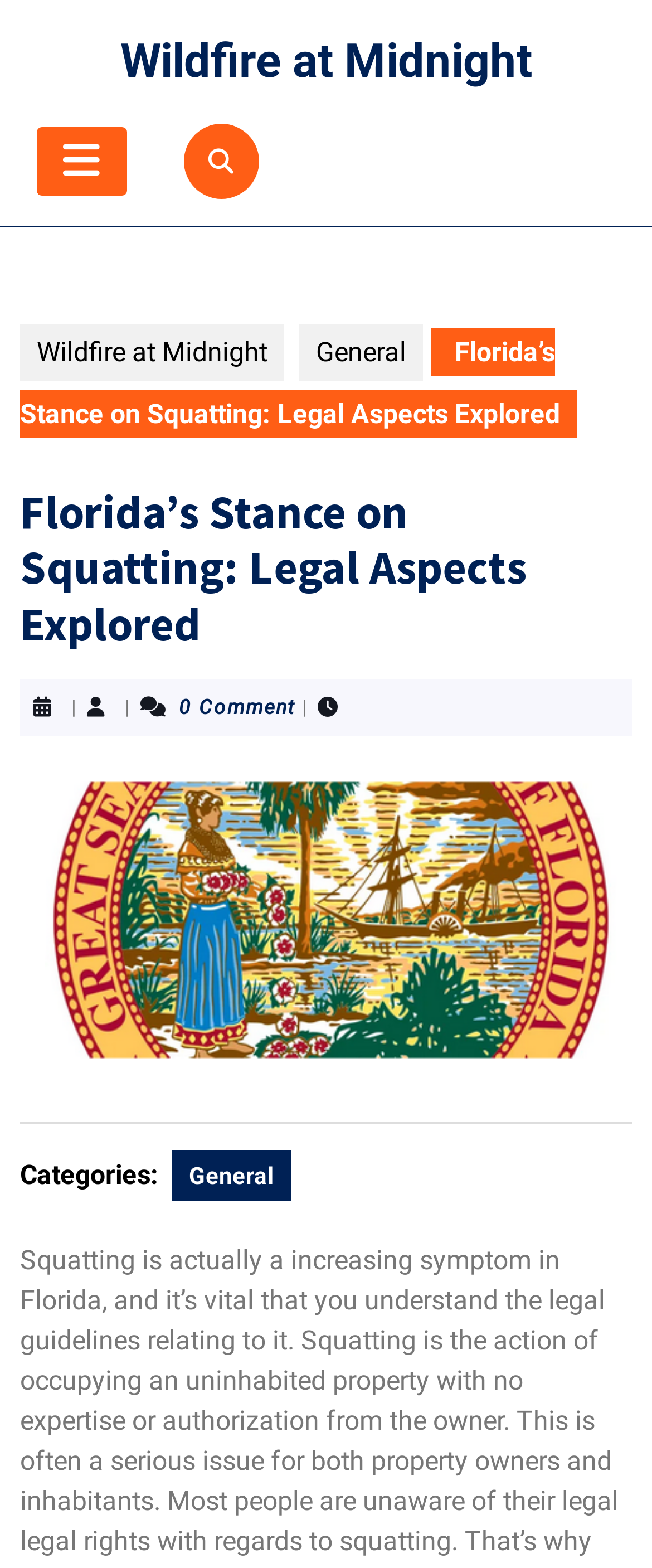Find and provide the bounding box coordinates for the UI element described with: "Contact Us".

None